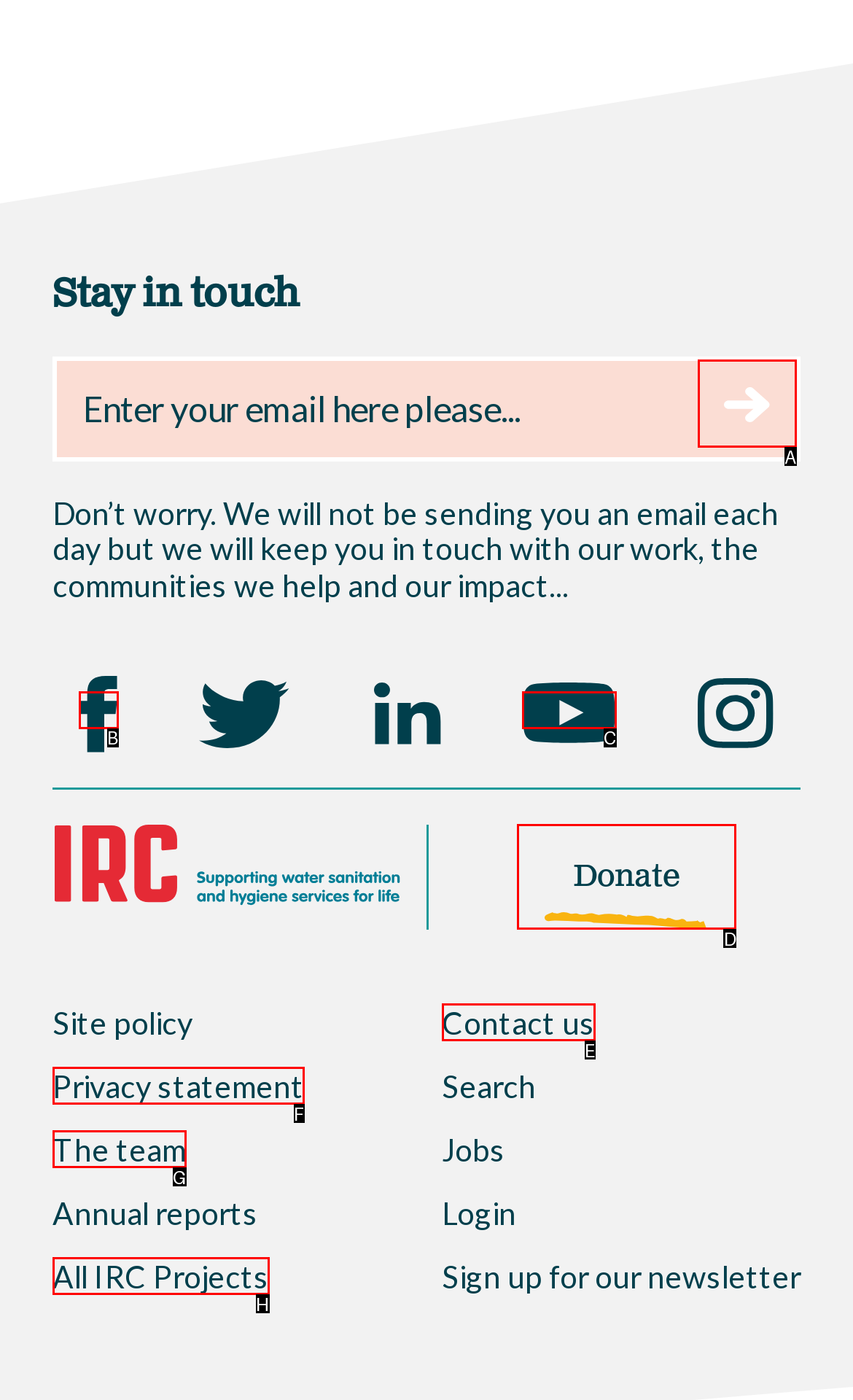Find the UI element described as: All IRC Projects
Reply with the letter of the appropriate option.

H